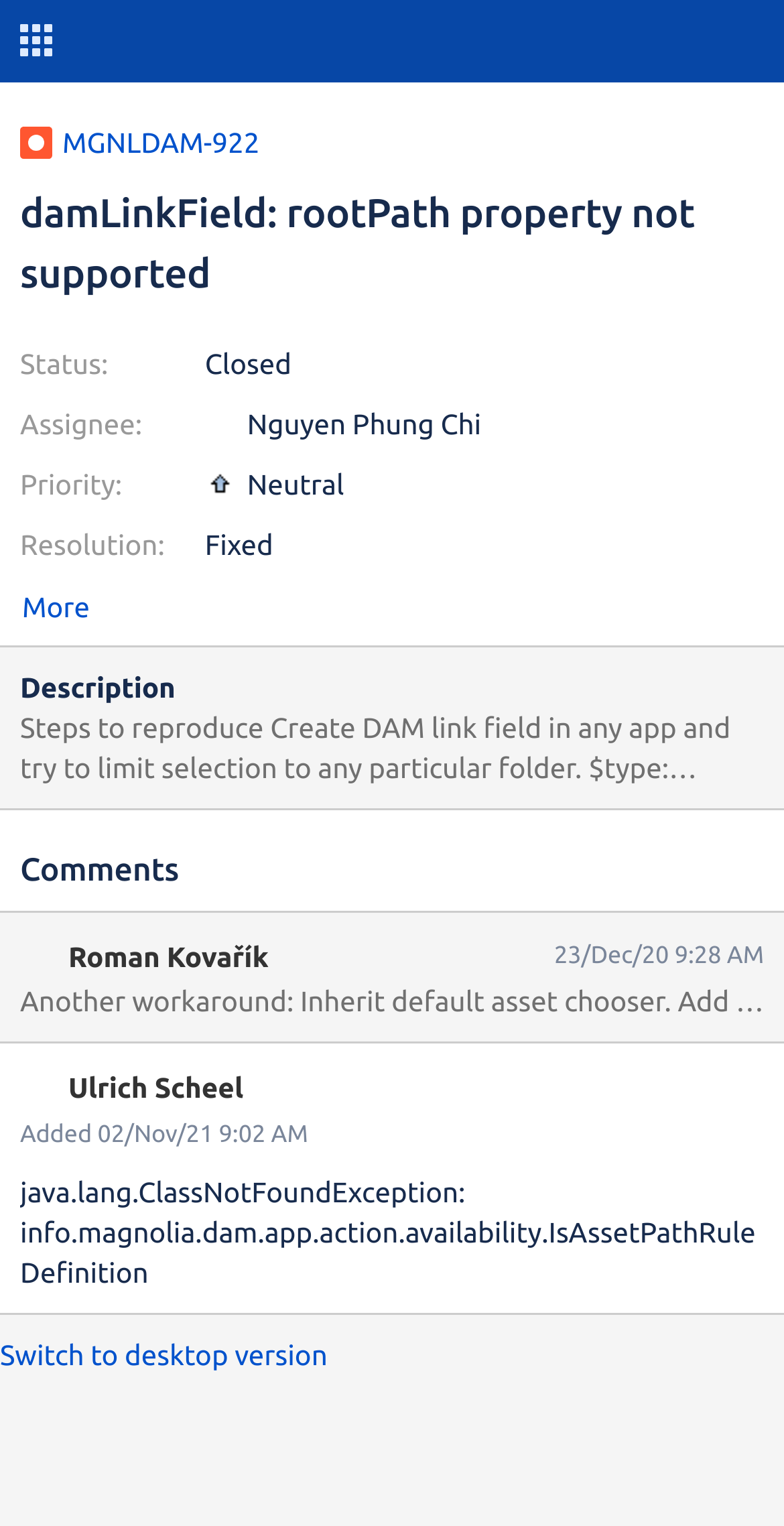What is the status of this issue?
Offer a detailed and full explanation in response to the question.

I determined the answer by looking at the 'Status:' label and its corresponding value 'Closed' which is located below the issue title.